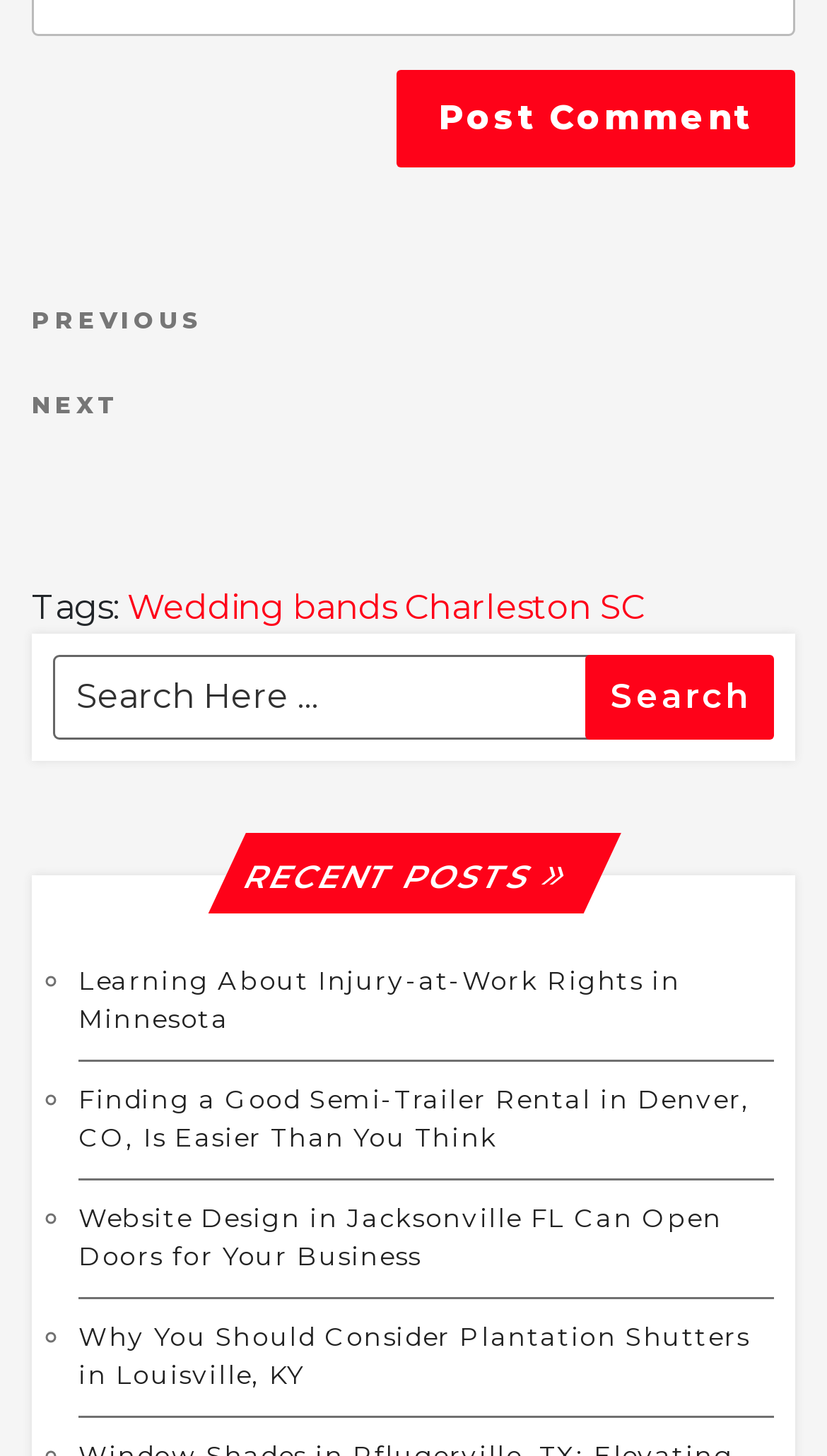Identify the bounding box coordinates of the element to click to follow this instruction: 'Search for something'. Ensure the coordinates are four float values between 0 and 1, provided as [left, top, right, bottom].

[0.064, 0.45, 0.892, 0.508]